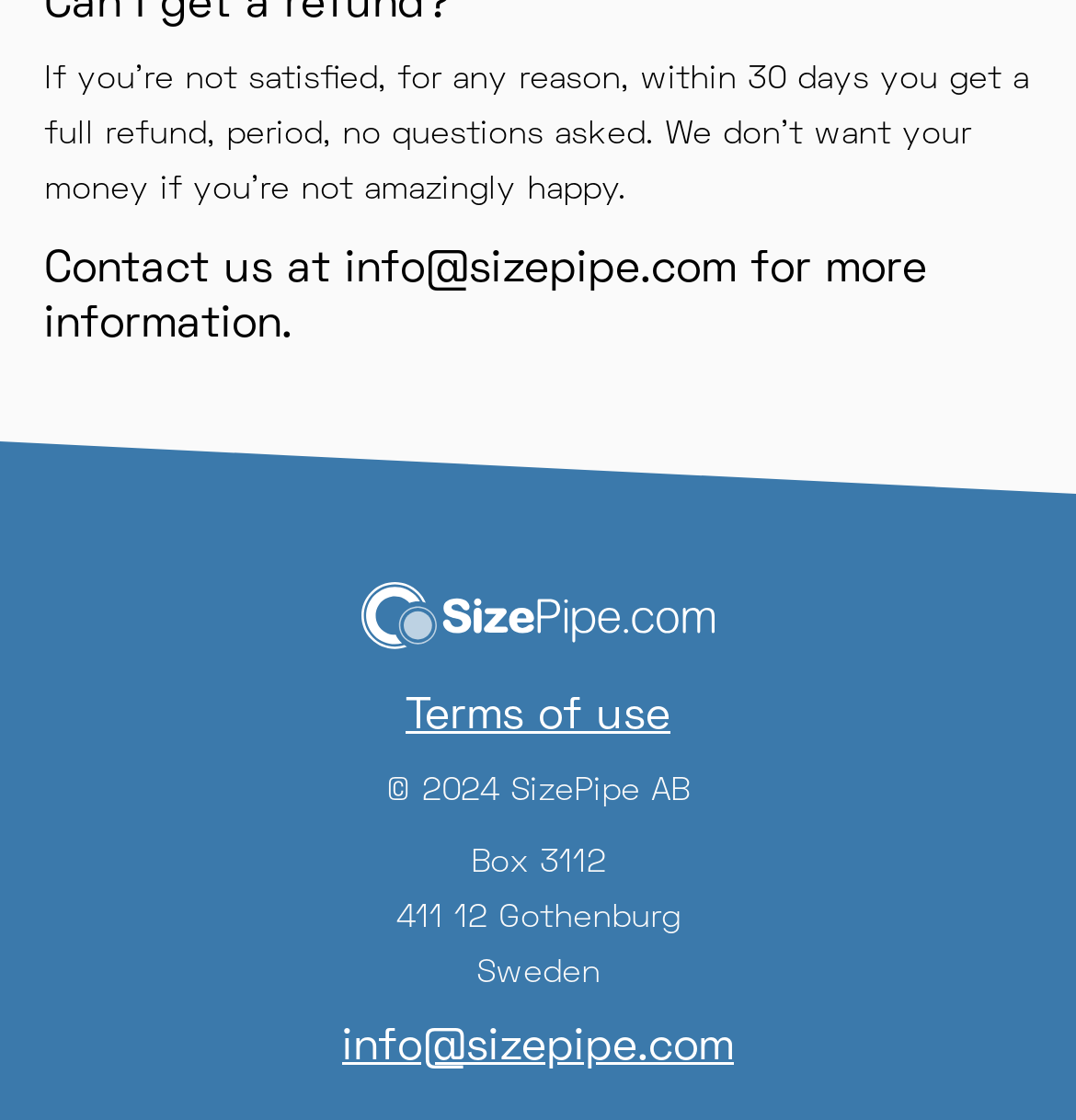Respond to the following question with a brief word or phrase:
What is the city and country of the company's address?

Gothenburg, Sweden